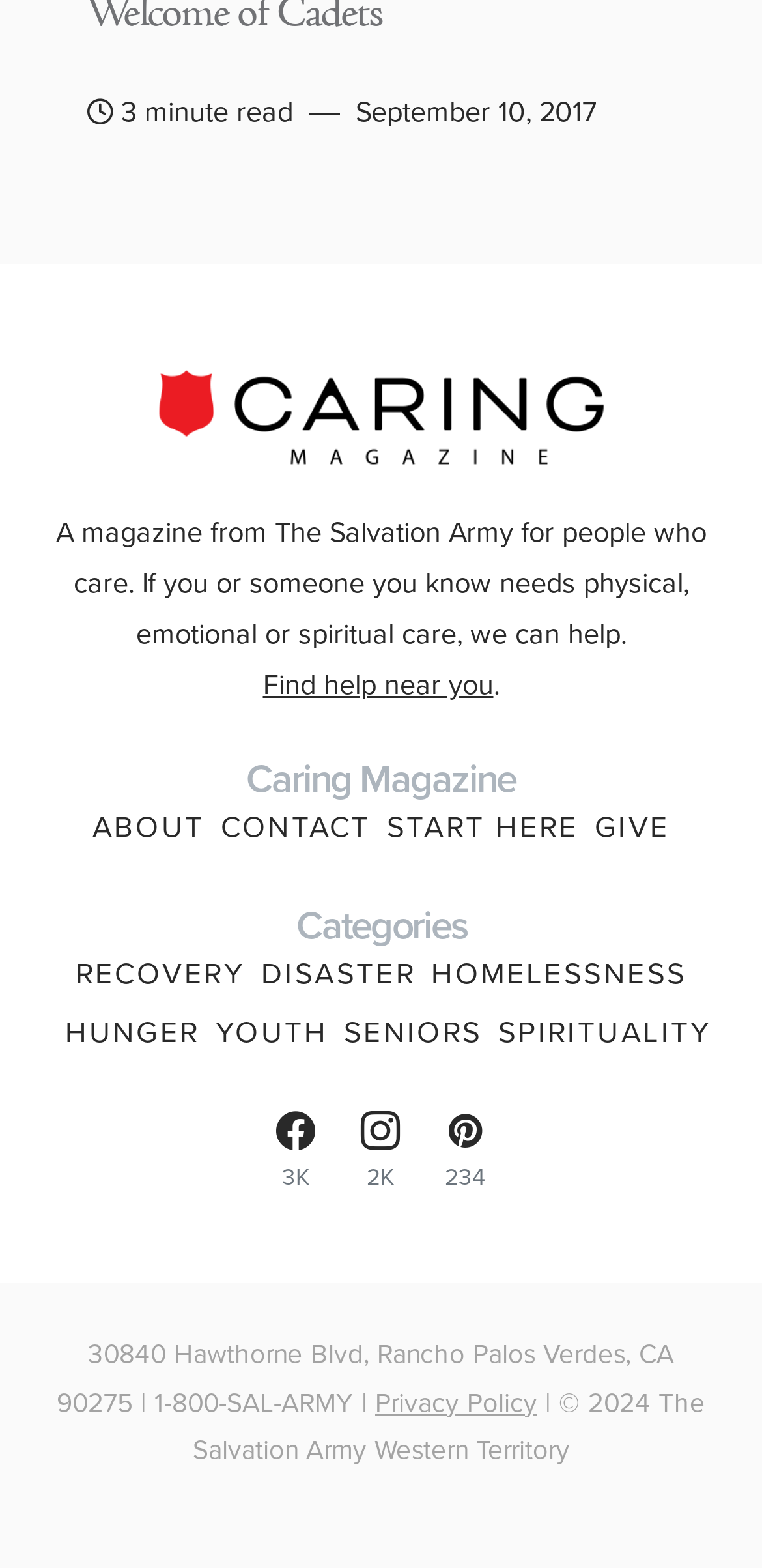Locate the bounding box coordinates of the clickable region necessary to complete the following instruction: "Find help near you". Provide the coordinates in the format of four float numbers between 0 and 1, i.e., [left, top, right, bottom].

[0.345, 0.422, 0.647, 0.45]